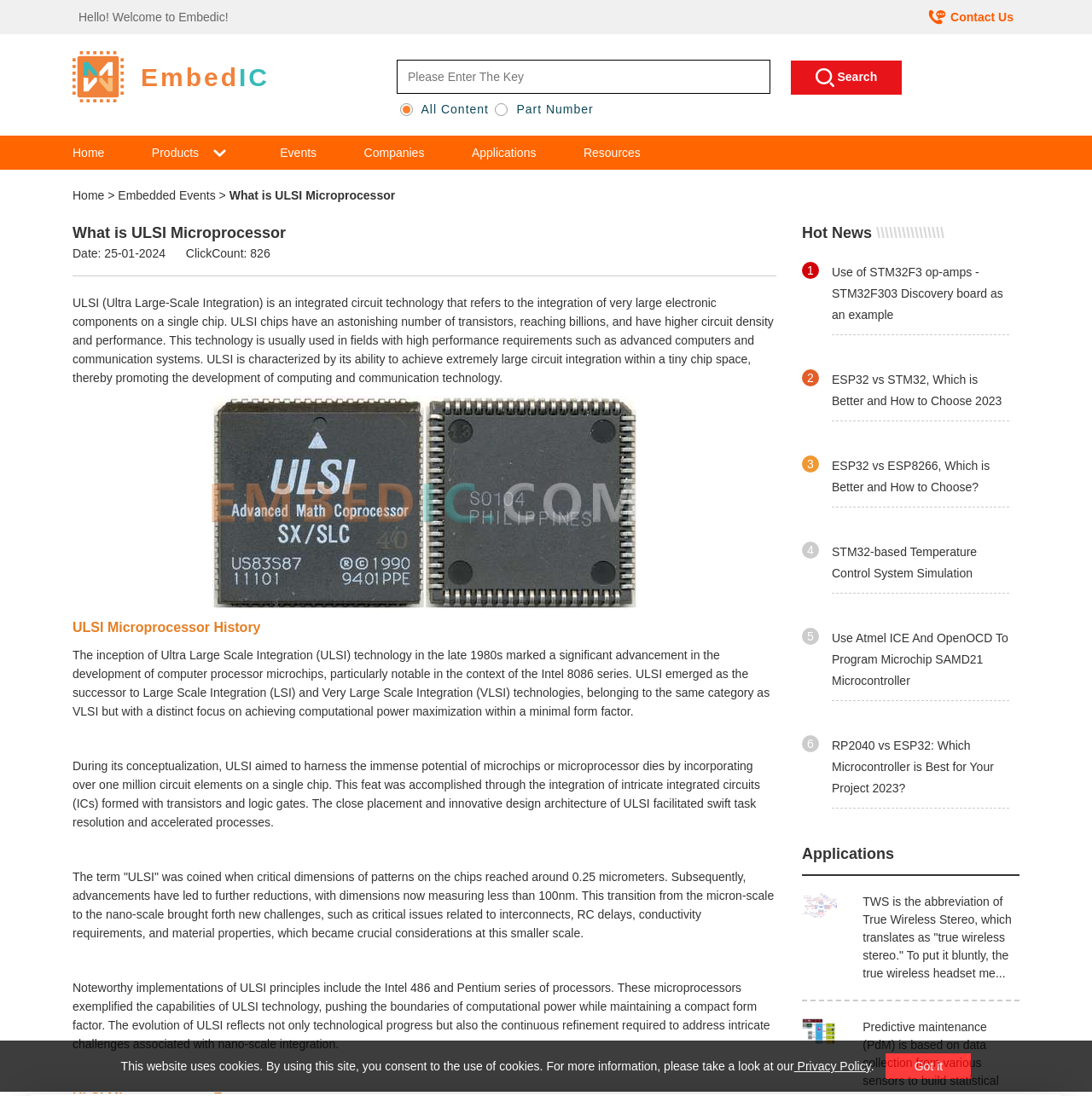What is ULSI?
Look at the image and respond with a one-word or short-phrase answer.

Ultra Large-Scale Integration